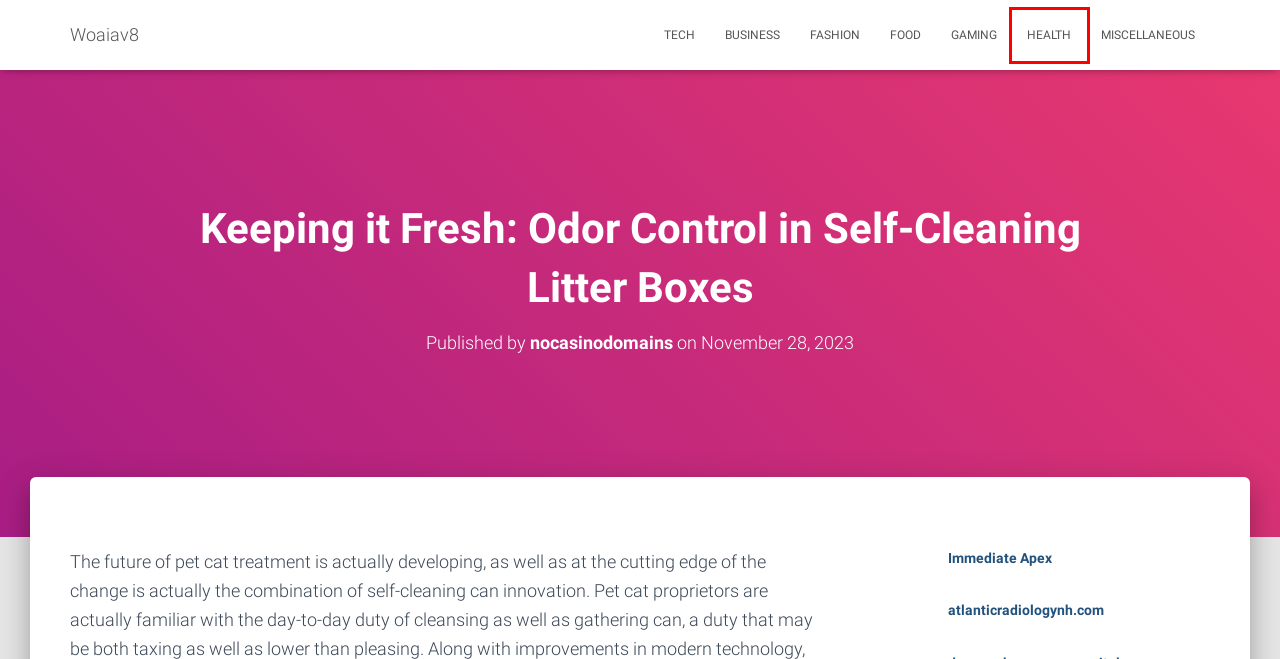Look at the screenshot of a webpage where a red rectangle bounding box is present. Choose the webpage description that best describes the new webpage after clicking the element inside the red bounding box. Here are the candidates:
A. nocasinodomains – Woaiav8
B. Tech – Woaiav8
C. Immediate Apex AI Official - Your Trusted Trading Partner
D. Fashion – Woaiav8
E. Gaming – Woaiav8
F. The Indispensable Utility of Narrow Mouth Reagent Bottles in Laboratory Settings – Woaiav8
G. Health – Woaiav8
H. Food – Woaiav8

G